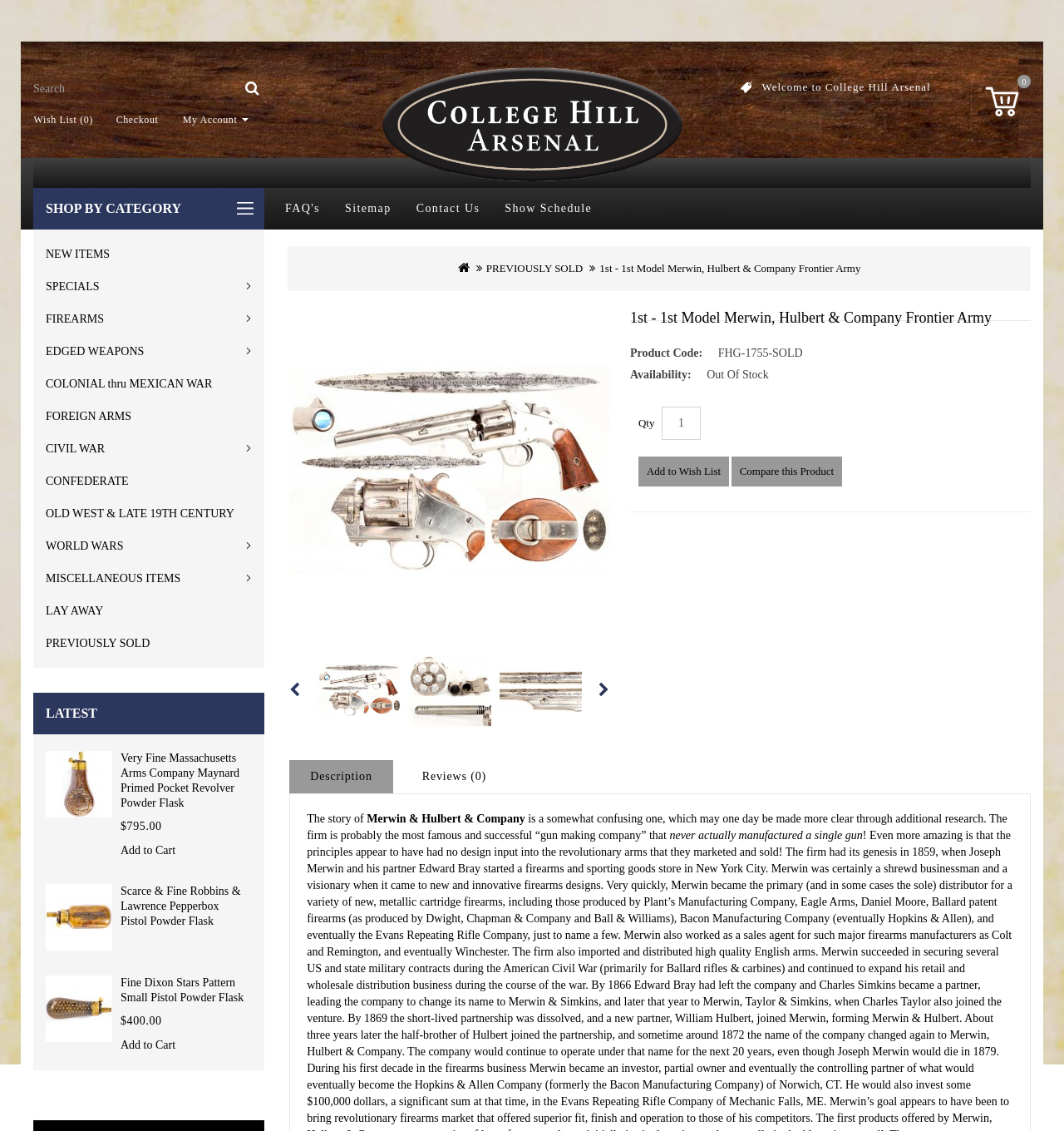Please pinpoint the bounding box coordinates for the region I should click to adhere to this instruction: "View College Hill Arsenal".

[0.356, 0.059, 0.644, 0.162]